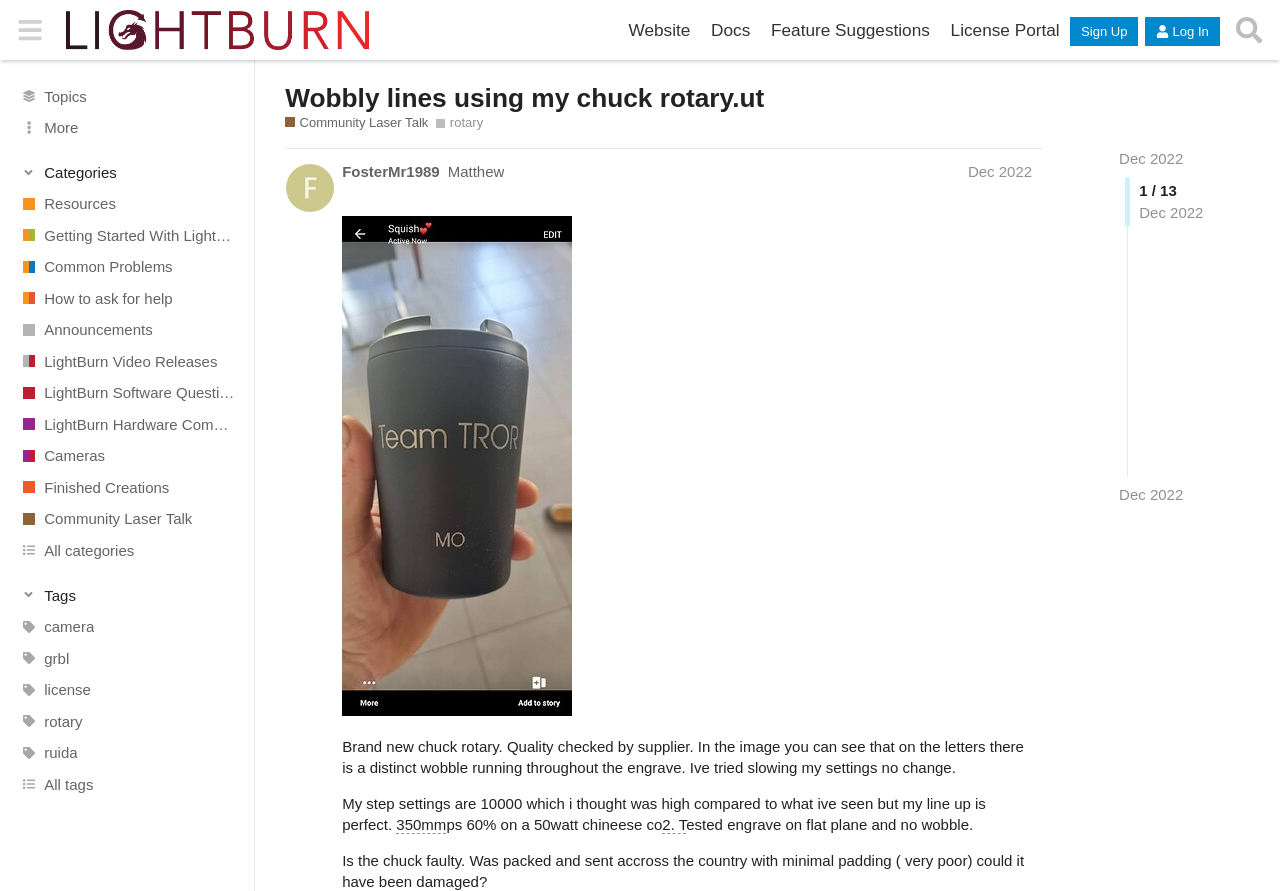Can you show the bounding box coordinates of the region to click on to complete the task described in the instruction: "Click on the 'LightBurn Software Forum' link"?

[0.051, 0.011, 0.288, 0.056]